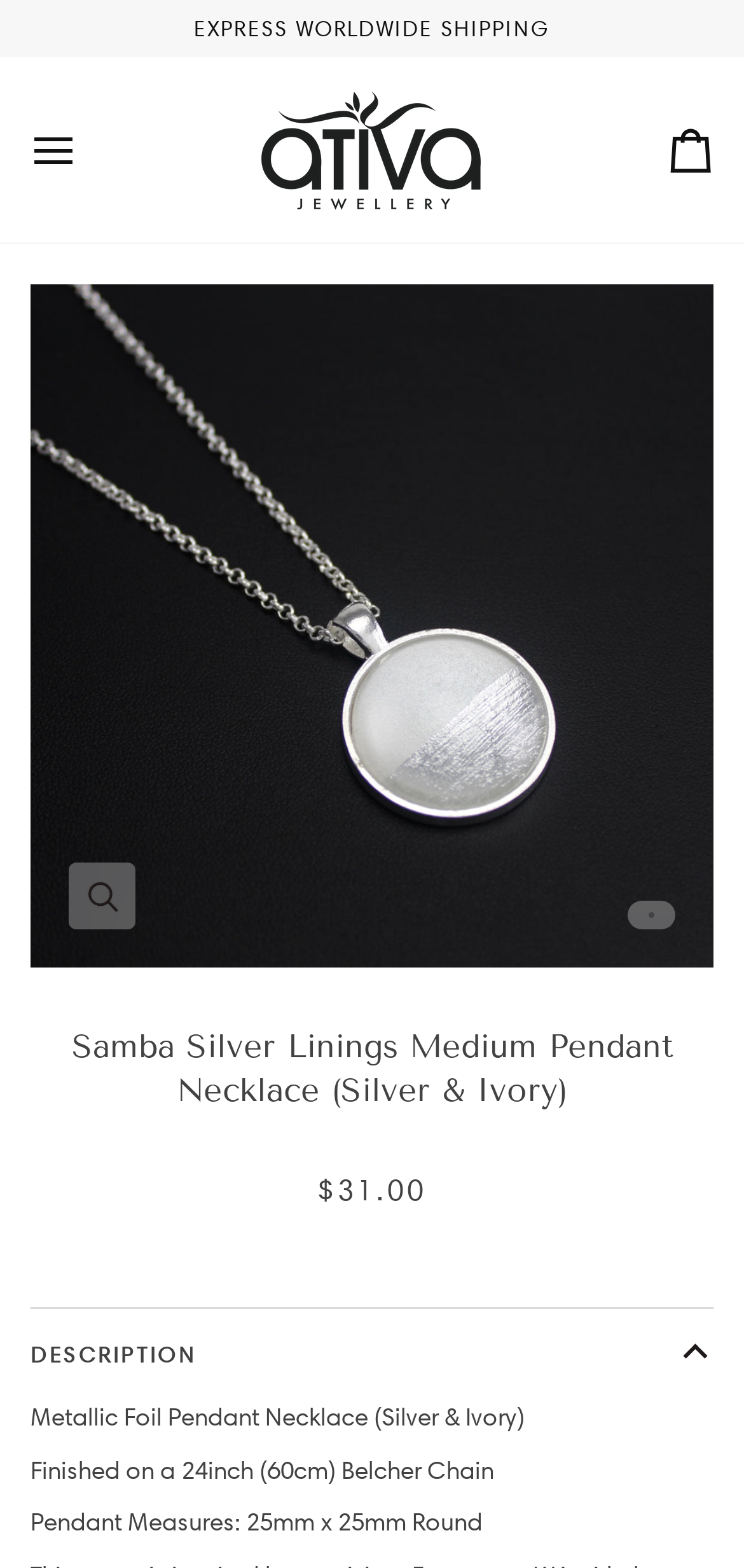What is the length of the Belcher Chain?
Using the details from the image, give an elaborate explanation to answer the question.

The length of the Belcher Chain can be found in the product description section, where it is stated as 'Finished on a 24inch (60cm) Belcher Chain'.